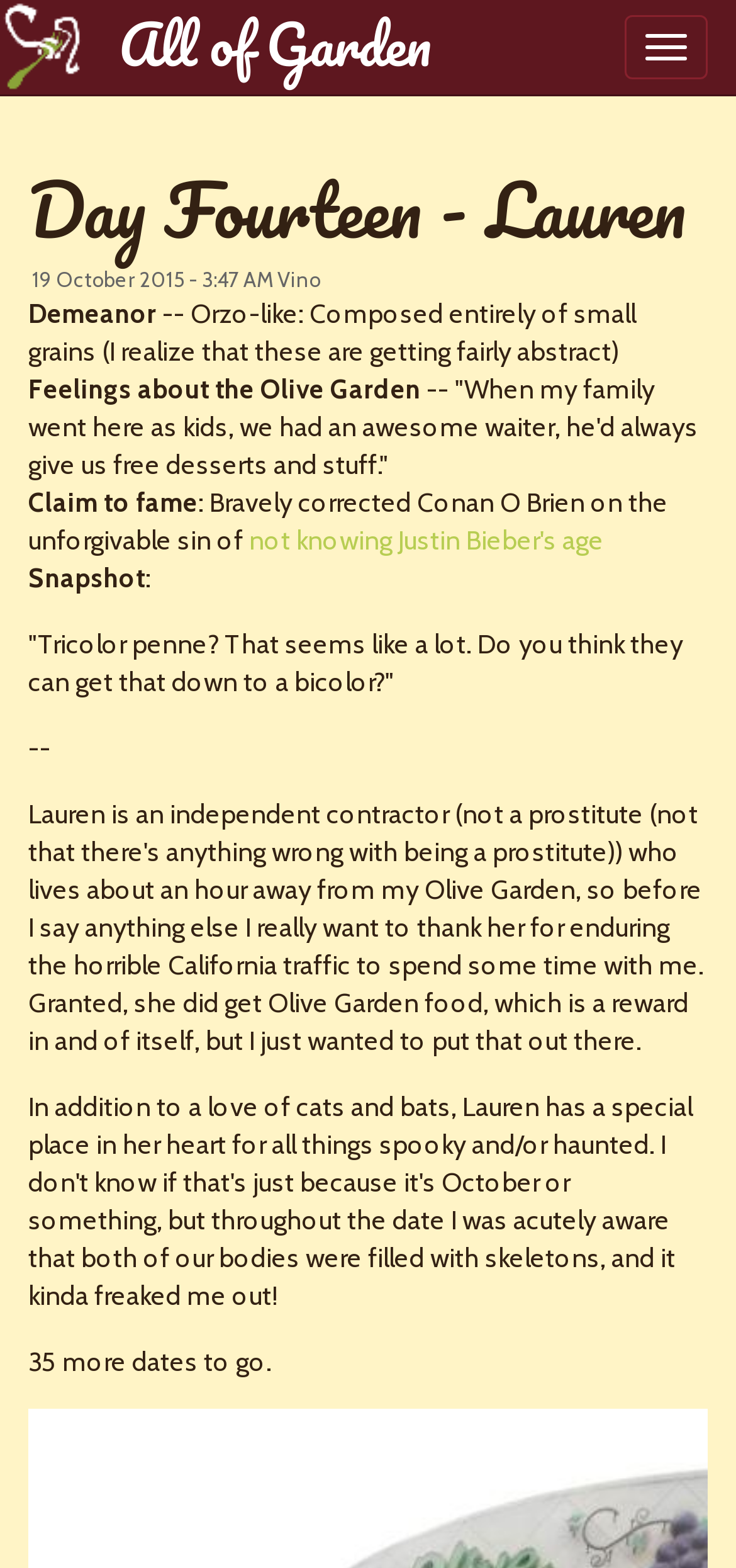Summarize the webpage comprehensively, mentioning all visible components.

This webpage appears to be a personal blog or journal entry, specifically "Day Fourteen - Lauren" from "All of Garden". At the top, there is a button to toggle navigation, and a link to "All of Garden" which serves as the title of the blog. 

Below the title, there is a header section that contains the title "Day Fourteen - Lauren" and a timestamp "19 October 2015 - 3:47 AM". To the right of the timestamp, there is a label "Vino". 

The main content of the page is divided into several sections. The first section is about "Demeanor" which is described as "Orzo-like: Composed entirely of small grains". This is followed by a section about "Feelings about the Olive Garden", which includes a personal anecdote about a family experience at the restaurant. 

Next, there is a section about "Claim to fame", which describes an incident where the author bravely corrected Conan O'Brien on a piece of trivia. This section includes a link to the specific topic of the correction, "not knowing Justin Bieber's age". 

The following section is titled "Snapshot" and contains a quote about tricolor penne pasta. Finally, at the bottom of the page, there is a note that says "35 more dates to go".